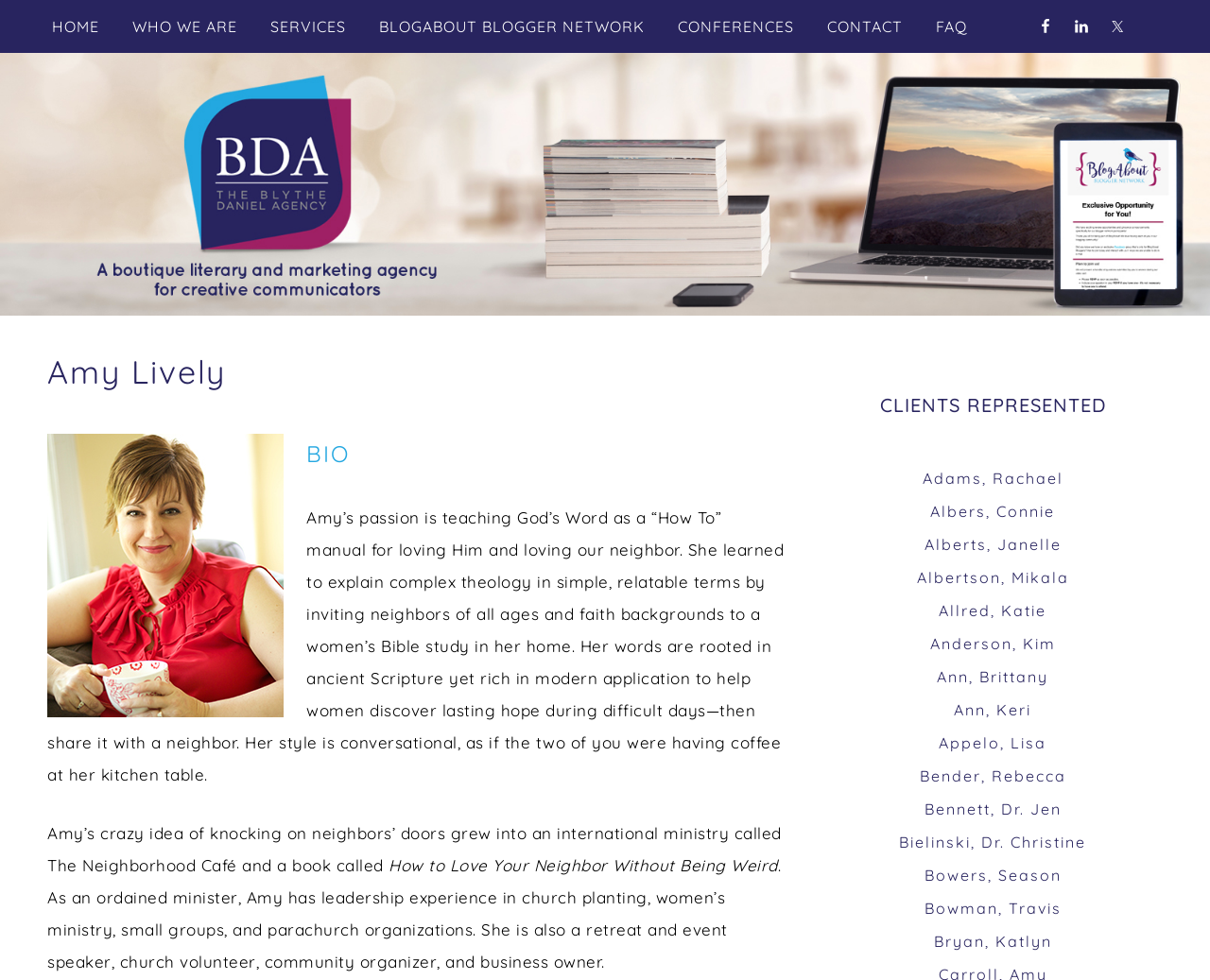Find and indicate the bounding box coordinates of the region you should select to follow the given instruction: "Visit Facebook page".

[0.854, 0.014, 0.874, 0.04]